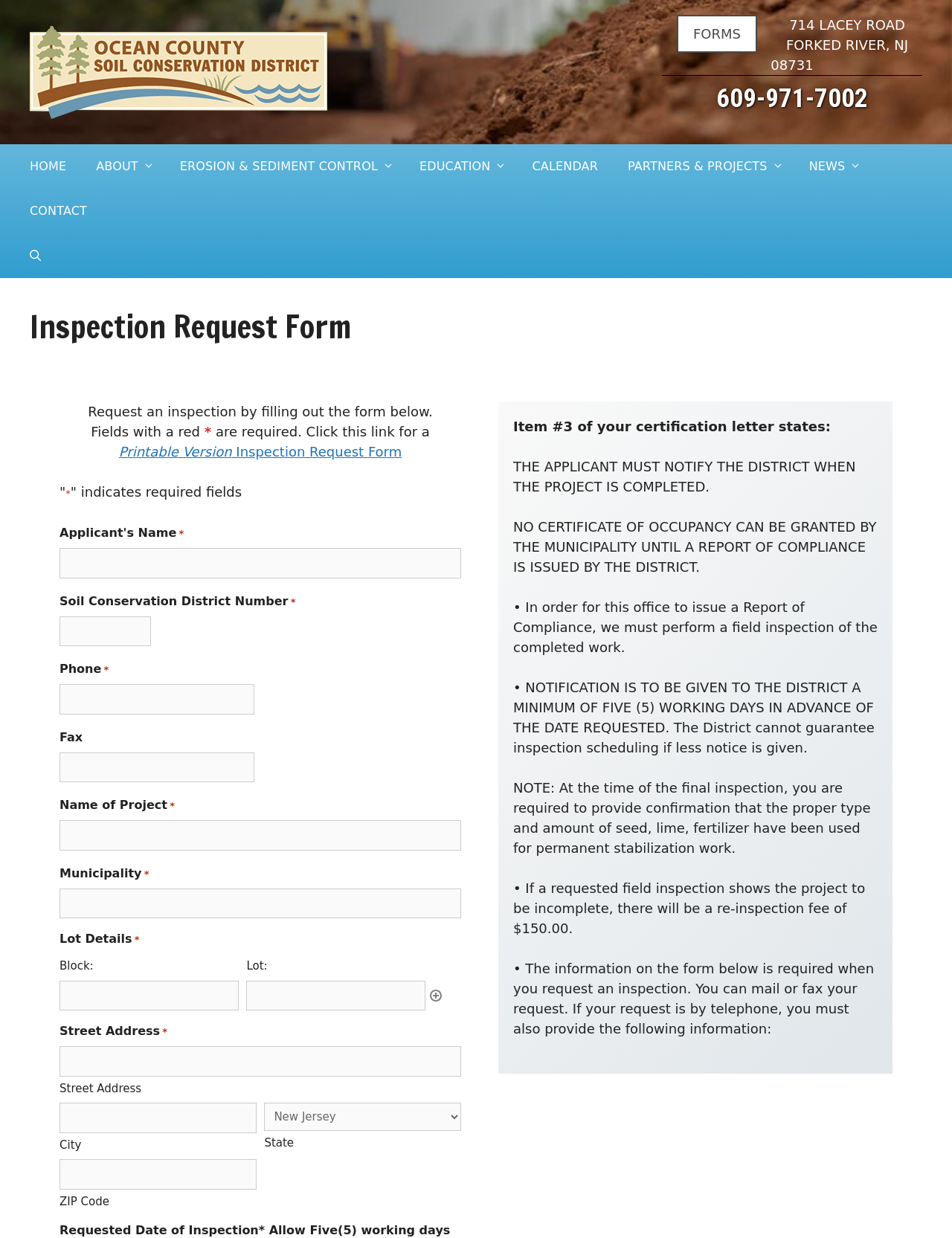Please identify the bounding box coordinates for the region that you need to click to follow this instruction: "Click the 'HOME' link".

[0.016, 0.117, 0.085, 0.153]